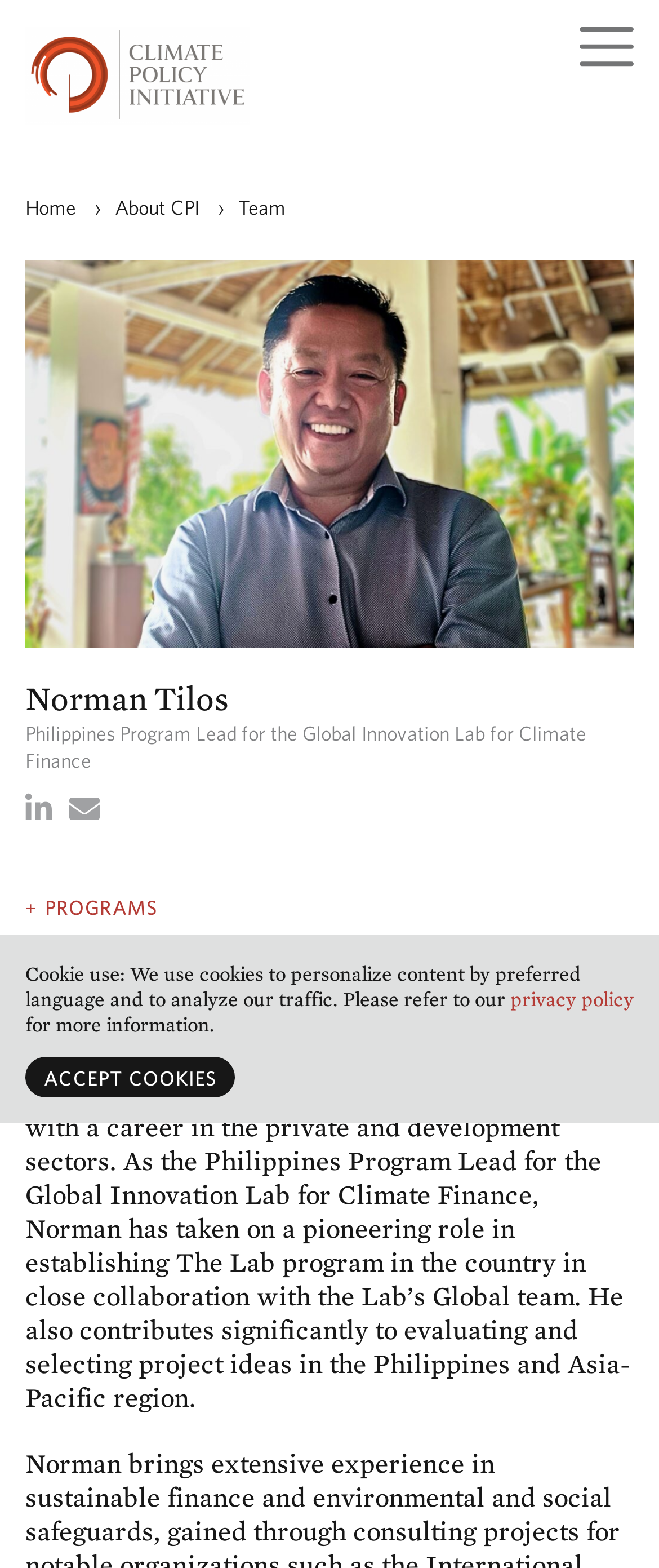Reply to the question with a single word or phrase:
What is Norman's role in the Global Innovation Lab for Climate Finance?

Philippines Program Lead